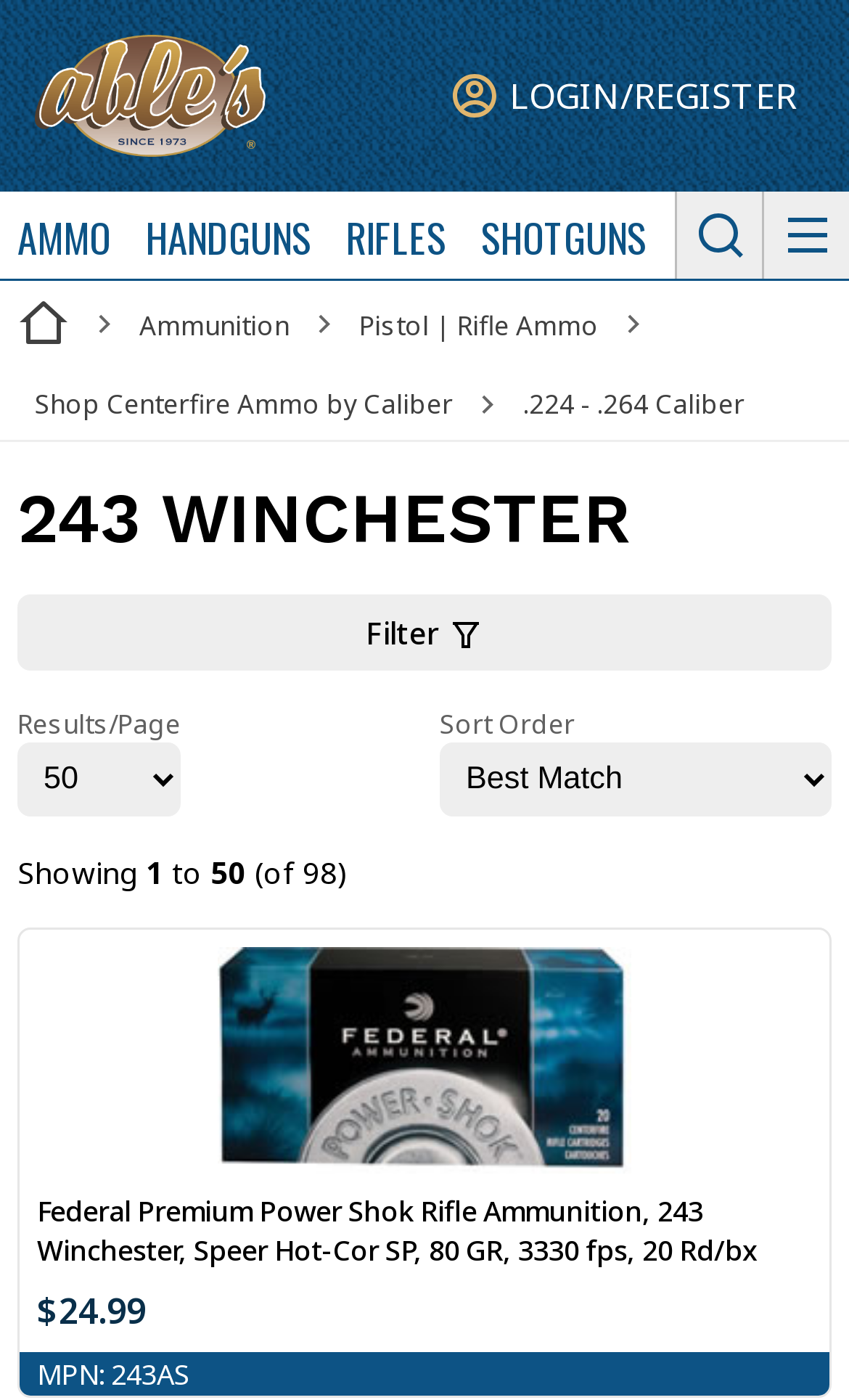Pinpoint the bounding box coordinates of the element that must be clicked to accomplish the following instruction: "Click on the 'LOGIN/REGISTER' button". The coordinates should be in the format of four float numbers between 0 and 1, i.e., [left, top, right, bottom].

[0.6, 0.051, 0.938, 0.086]